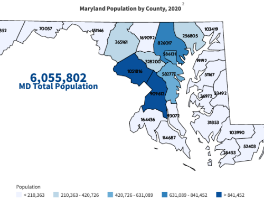Explain the contents of the image with as much detail as possible.

This image displays a map of Maryland, illustrating the population by county as of the 2020 census. The total population of Maryland is prominently noted as 6,055,802. Various shades of blue represent different population ranges across the counties, with darker shades indicating higher populations. Each county is labeled with its corresponding population figures, highlighting the demographic distribution within the state. This visual tool aids in understanding population density and trends across Maryland, emphasizing areas of higher and lower population concentrations.